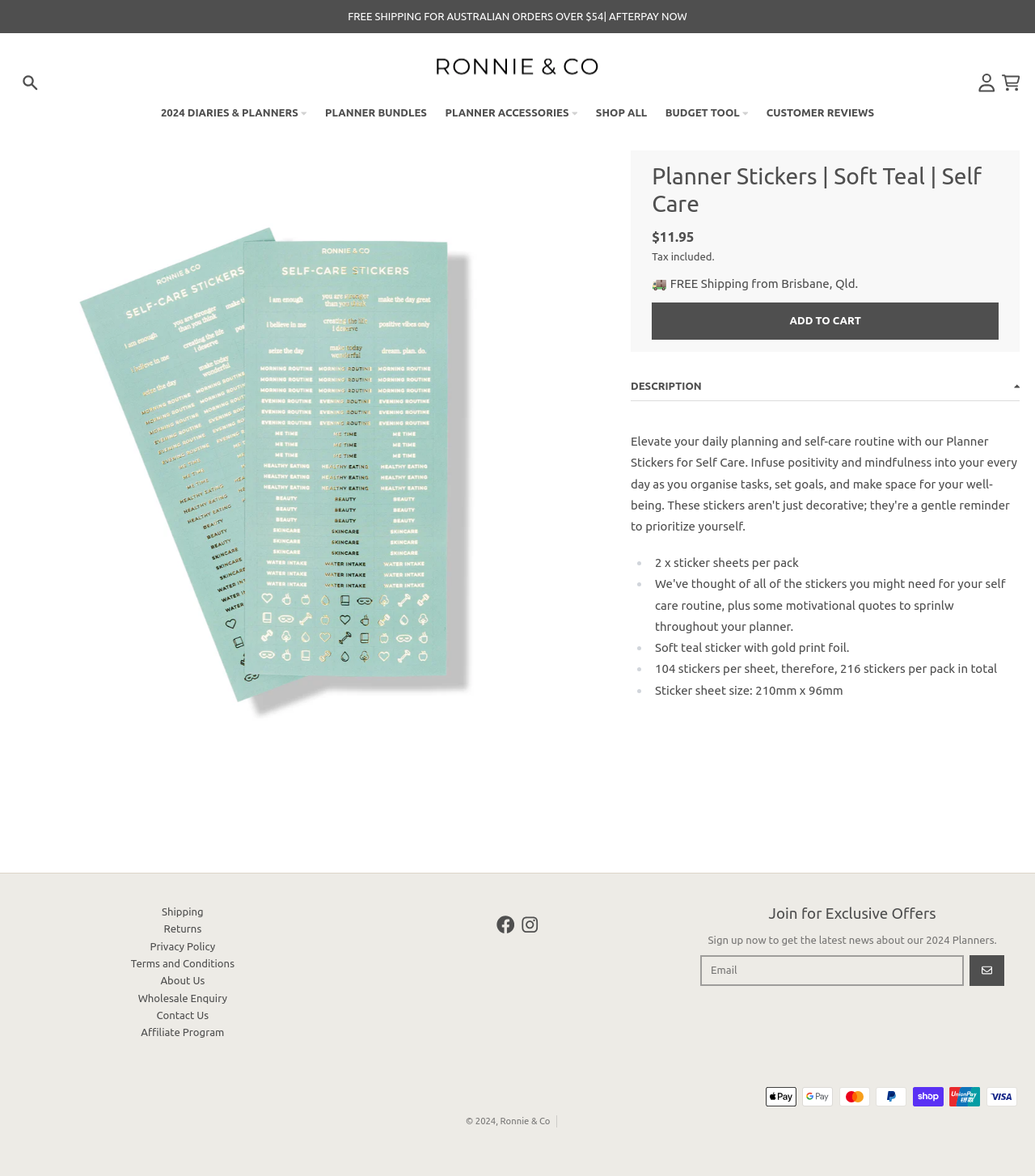Kindly provide the bounding box coordinates of the section you need to click on to fulfill the given instruction: "View planner bundles".

[0.305, 0.084, 0.421, 0.107]